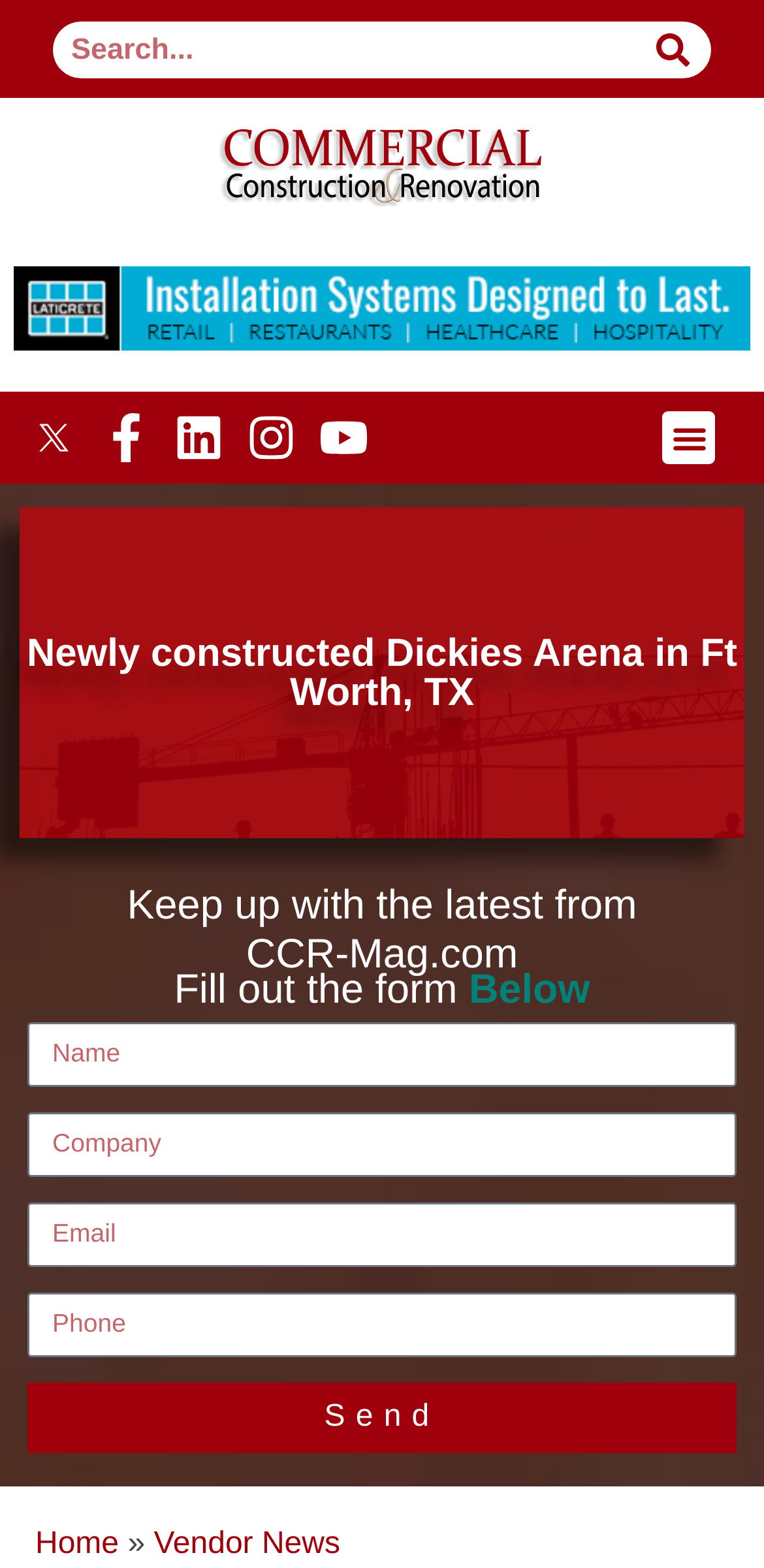Provide a comprehensive caption for the webpage.

The webpage is about the newly constructed Dickies Arena in Fort Worth, TX, designed by David M. Schwarz Architects and HKS. At the top, there is a search bar with a search button and a small icon to the right. Below the search bar, there are three main navigation links: "Home", "Sponsors", and a menu toggle button. The "Sponsors" link has a small image next to it.

On the top-right corner, there are social media links, including Facebook, LinkedIn, Instagram, and YouTube, each represented by a small icon. Below these links, there is a large heading that reads "Newly constructed Dickies Arena in Ft Worth, TX".

Further down, there is a section with a heading "Keep up with the latest from CCR-Mag.com" and another heading "Fill out the form Below". Below these headings, there is a form with four text input fields: "Name", "Company", "Email", and a phone number field. The form also has a "Send" button.

At the very bottom of the page, there is a footer section with links to "Home" and "Vendor News", separated by a "»" symbol.